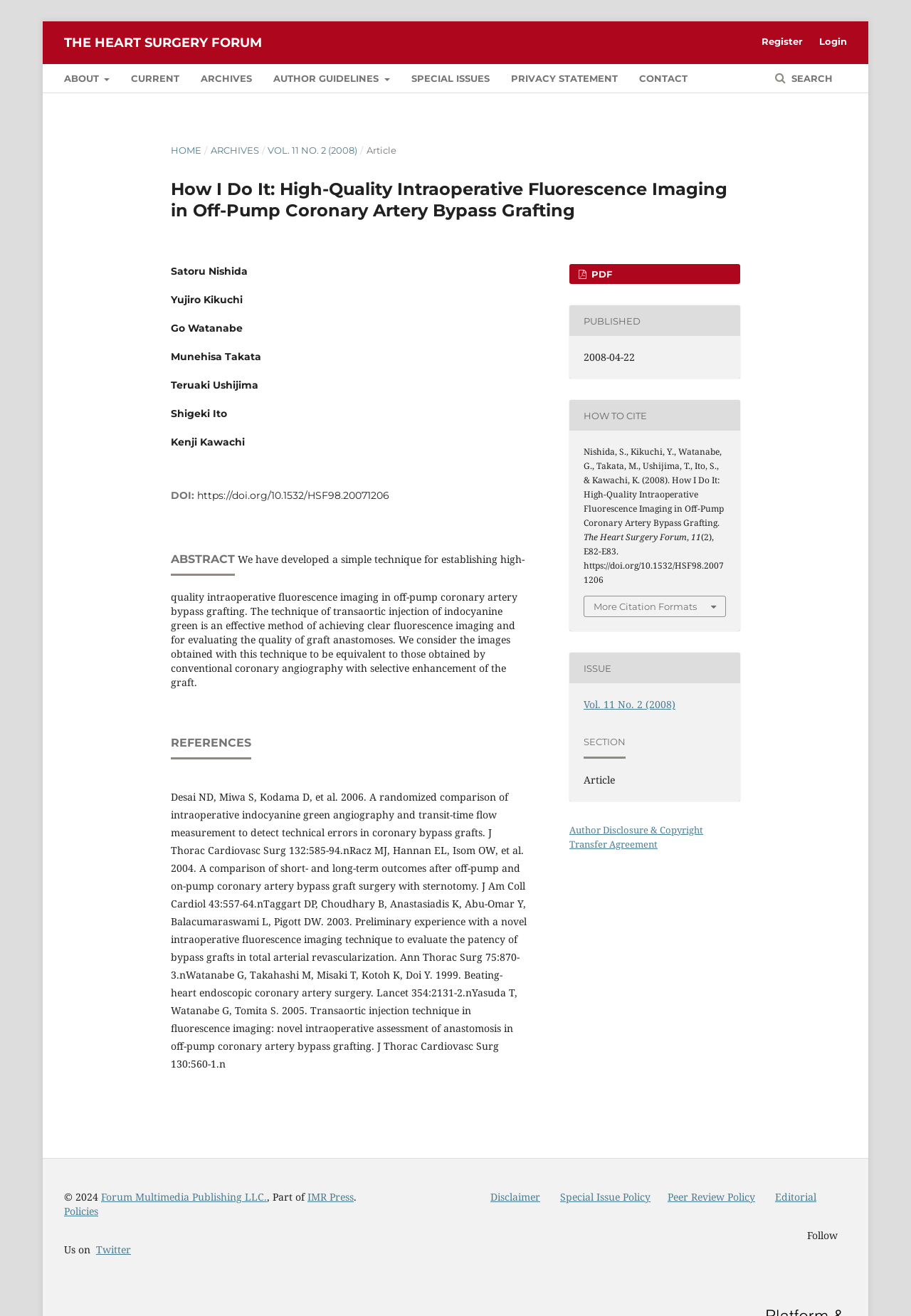Examine the screenshot and answer the question in as much detail as possible: Who are the authors of the article?

I found the answer by looking at the main content area of the webpage, where the authors' names are listed in a series of static text elements.